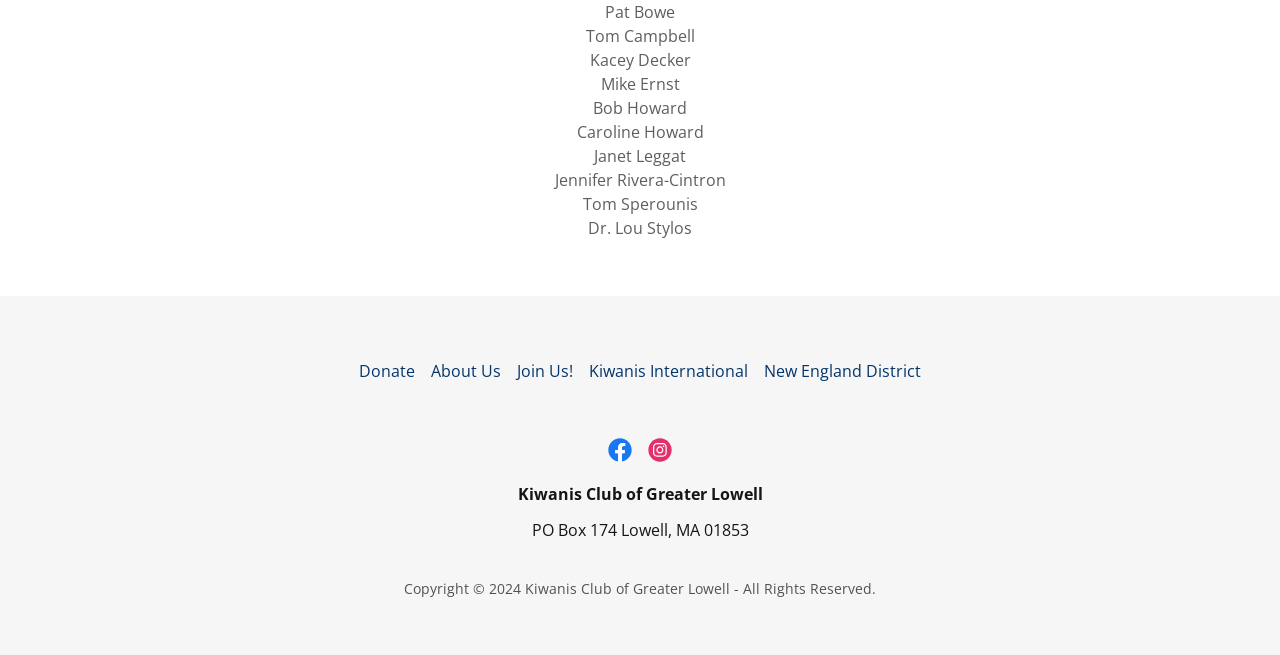Based on the provided description, "Donate", find the bounding box of the corresponding UI element in the screenshot.

[0.274, 0.538, 0.33, 0.596]